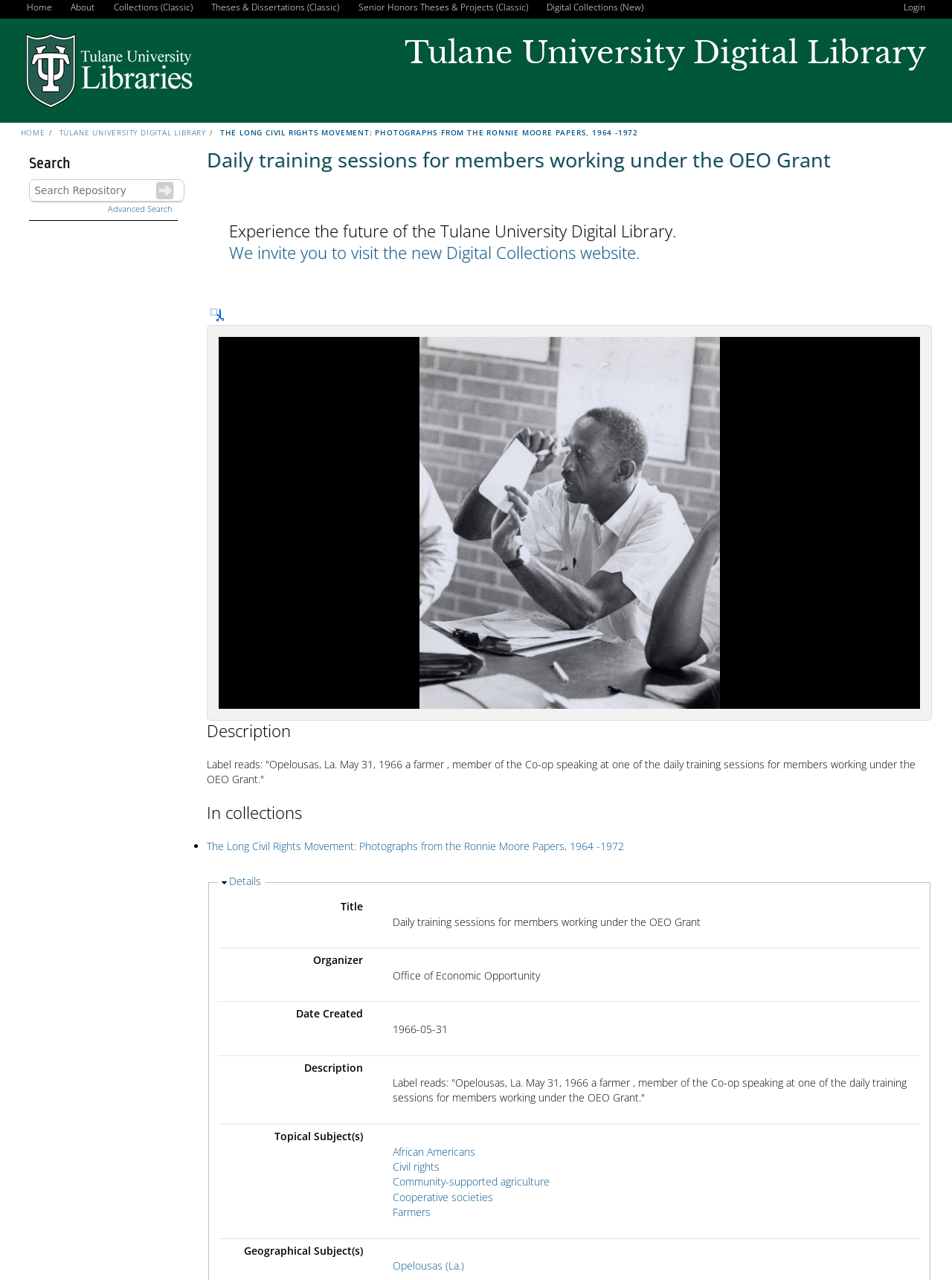What is the name of the digital library?
Can you provide a detailed and comprehensive answer to the question?

The name of the digital library can be found in the heading element with the text 'Tulane University Digital Library' which is located at the top of the webpage.